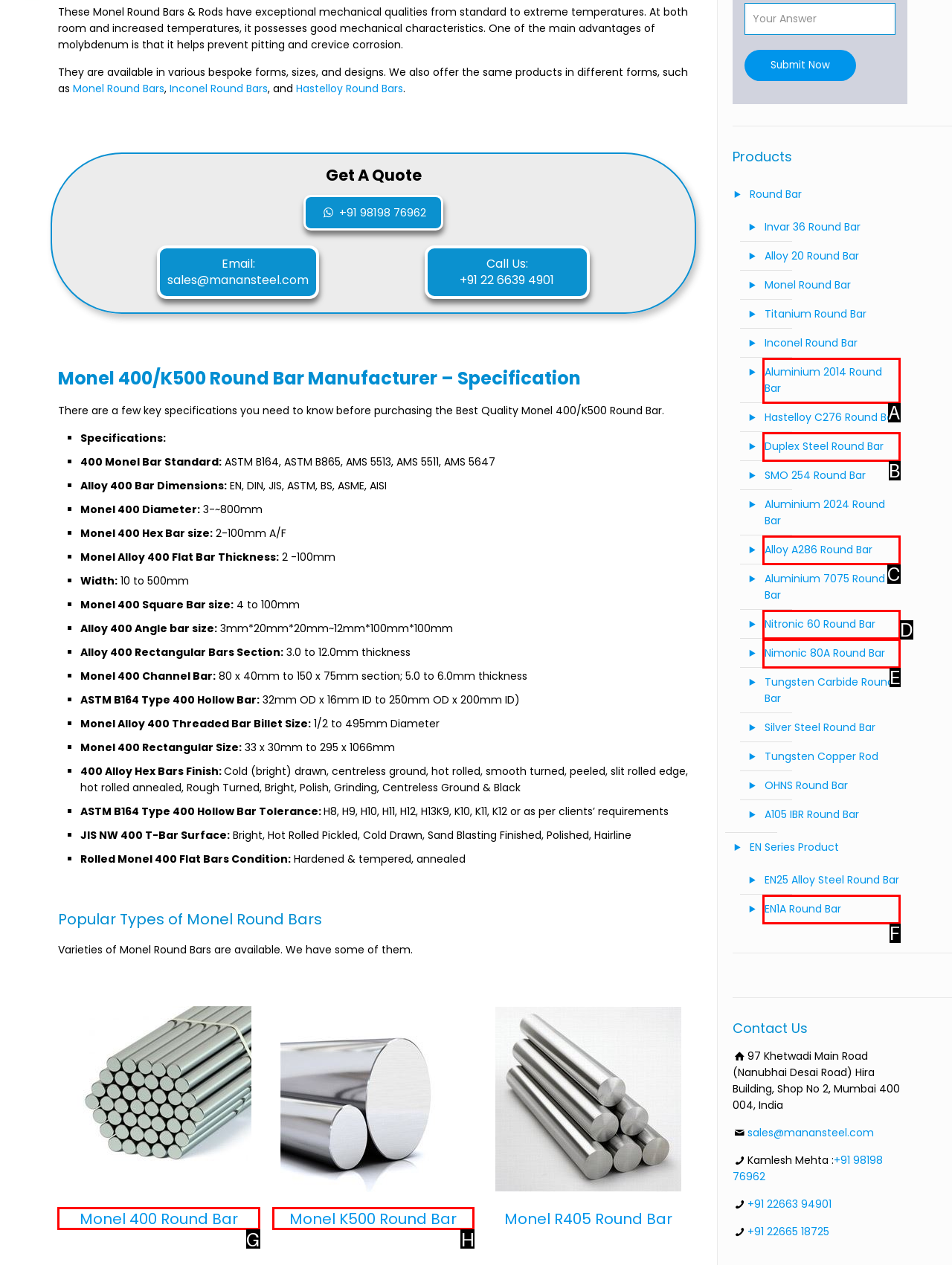From the given options, find the HTML element that fits the description: EN1A Round Bar. Reply with the letter of the chosen element.

F